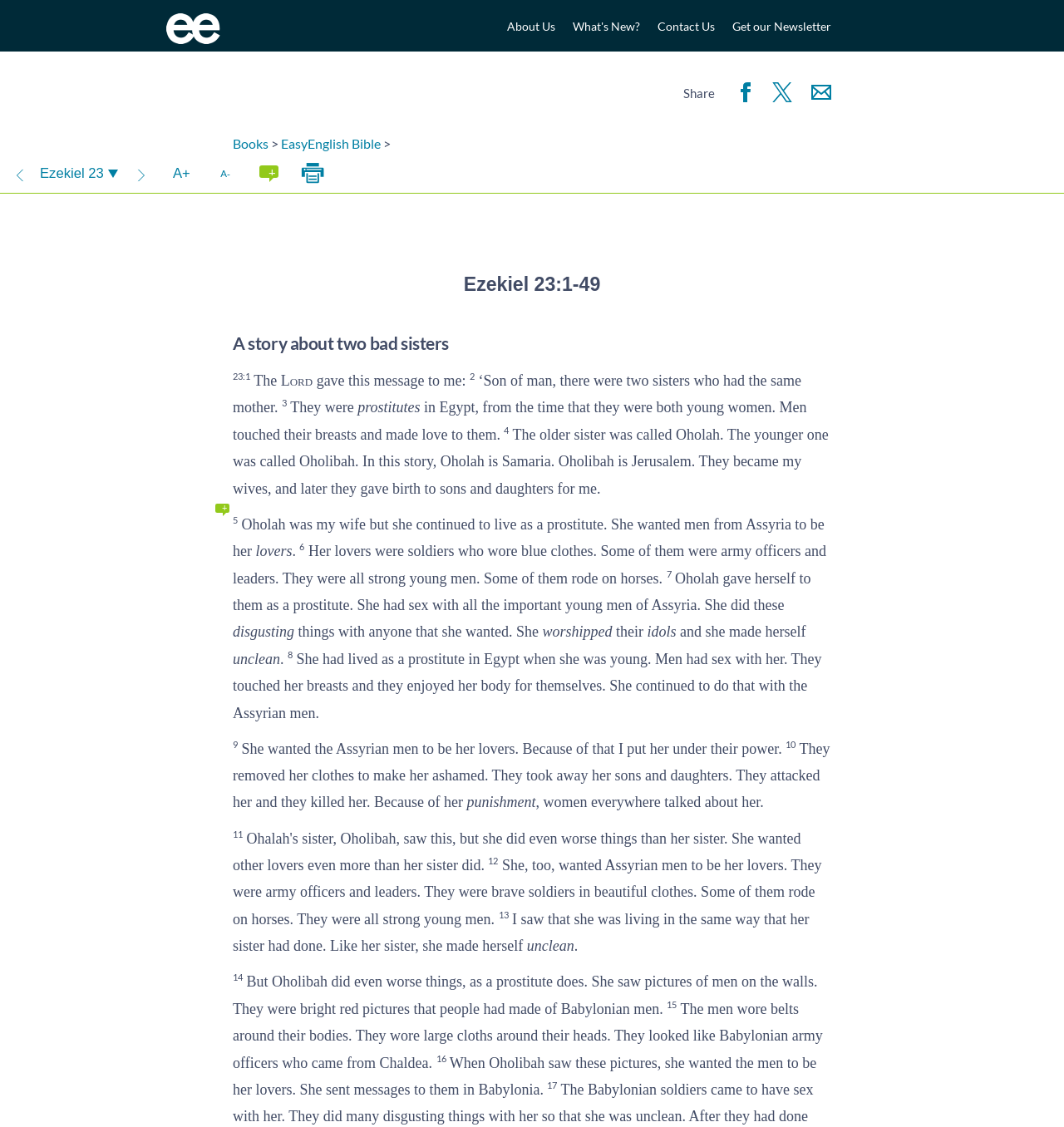Give a detailed overview of the webpage's appearance and contents.

This webpage is about a biblical story, specifically Ezekiel 23:1-49 from the EasyEnglish Bible. At the top of the page, there is a header section with links to the EasyEnglish Bible Homepage, About Us, What's New?, Contact Us, and Get our Newsletter. Below this section, there is a share button with options to share the content on Facebook, Twitter, or via email.

On the left side of the page, there is a navigation menu with links to different books of the Bible. The main content of the page is divided into sections, with headings and paragraphs of text. The text is a story about two sisters, Oholah and Oholibah, who represent Samaria and Jerusalem, respectively. The story describes their lives as prostitutes and their relationships with men from Assyria and Babylonia.

Throughout the page, there are buttons and links to navigate through the content, including buttons to increase or decrease the font size and a print button. There are also images scattered throughout the page, including icons for Facebook and Twitter, and a picture of a pot to cook meat. The overall layout of the page is clean and easy to read, with clear headings and concise text.